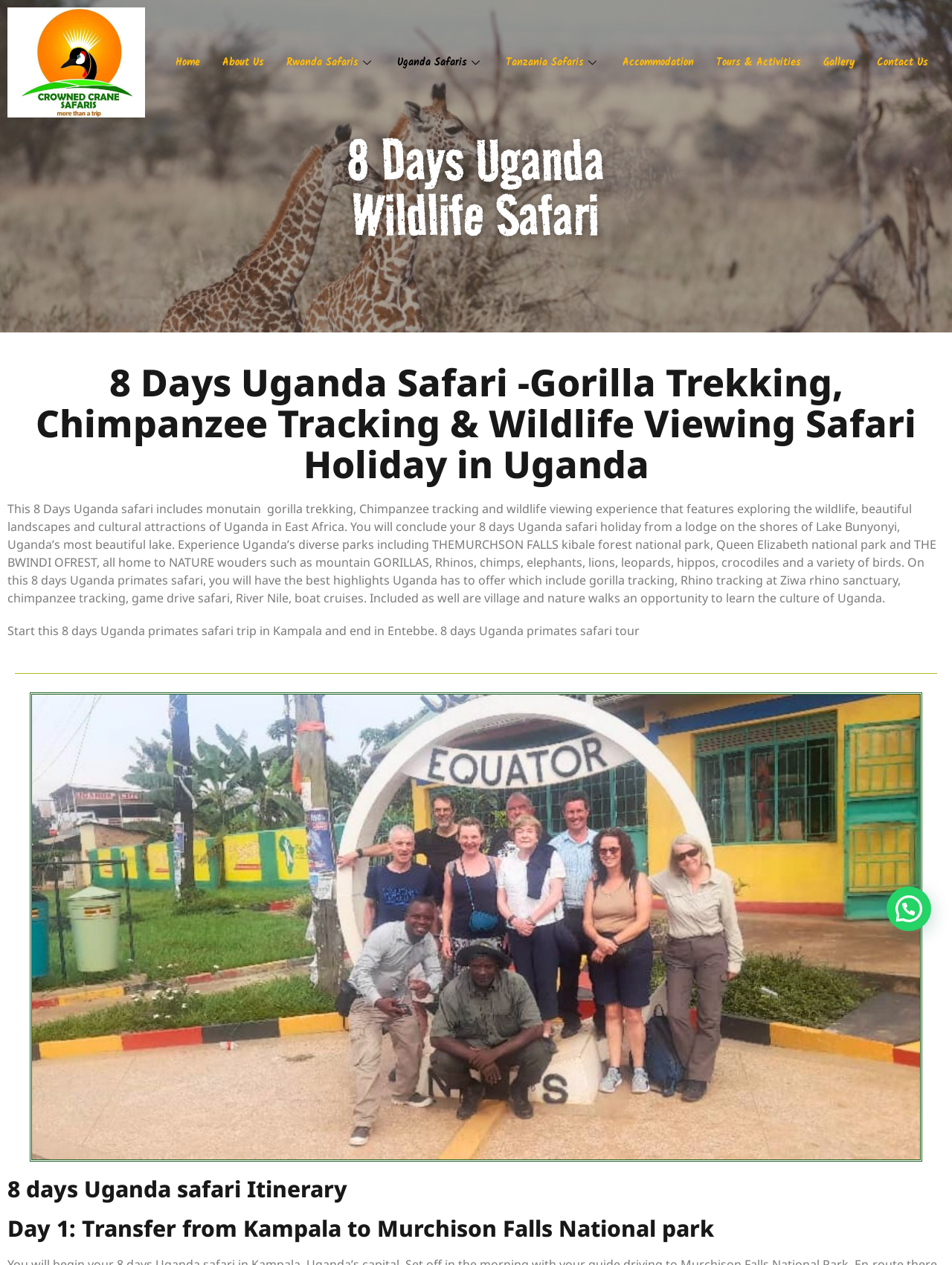Identify the bounding box coordinates of the section that should be clicked to achieve the task described: "Go to Home page".

[0.173, 0.026, 0.222, 0.073]